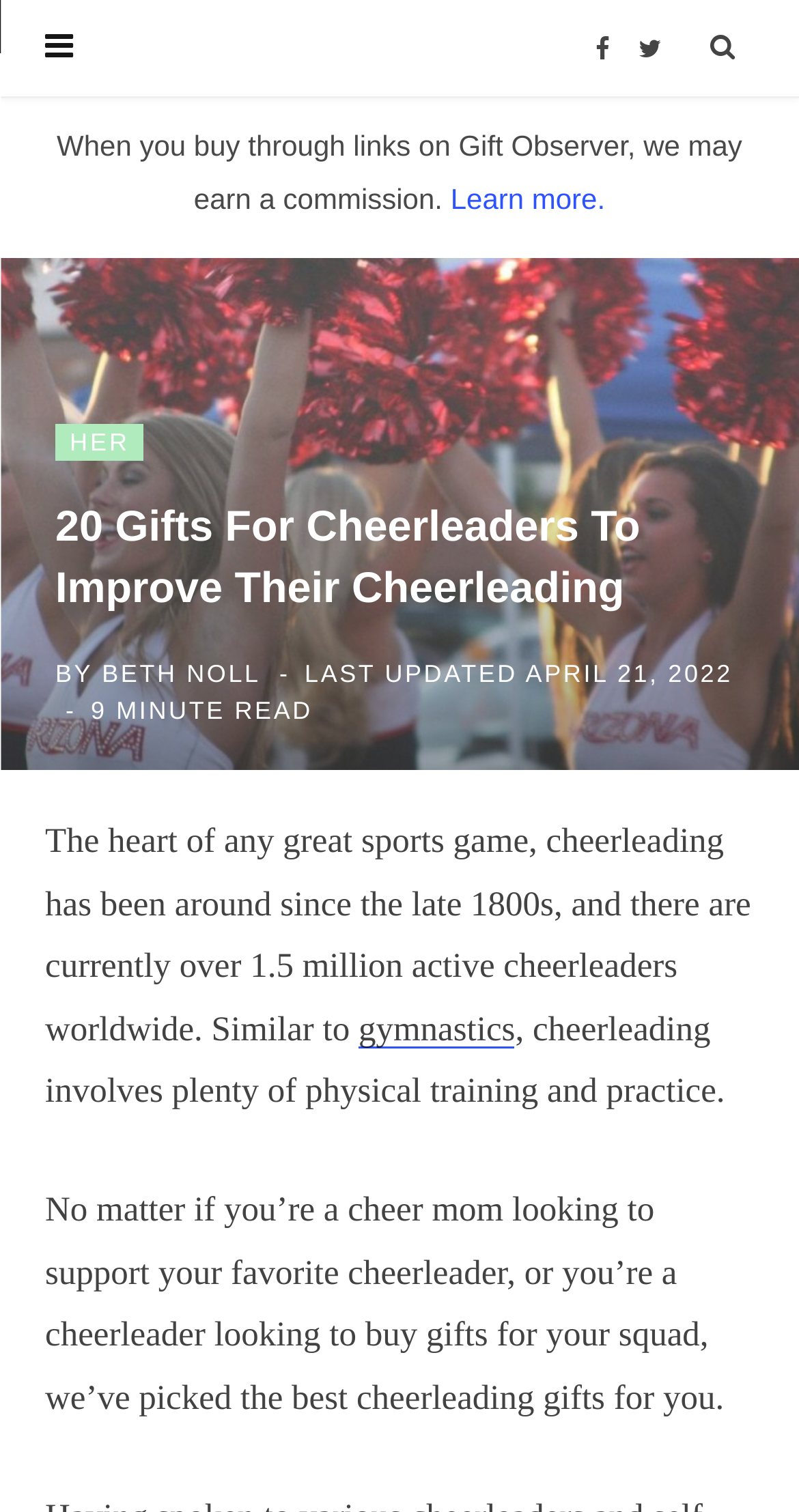Identify the bounding box for the described UI element: "gymnastics".

[0.449, 0.667, 0.645, 0.693]